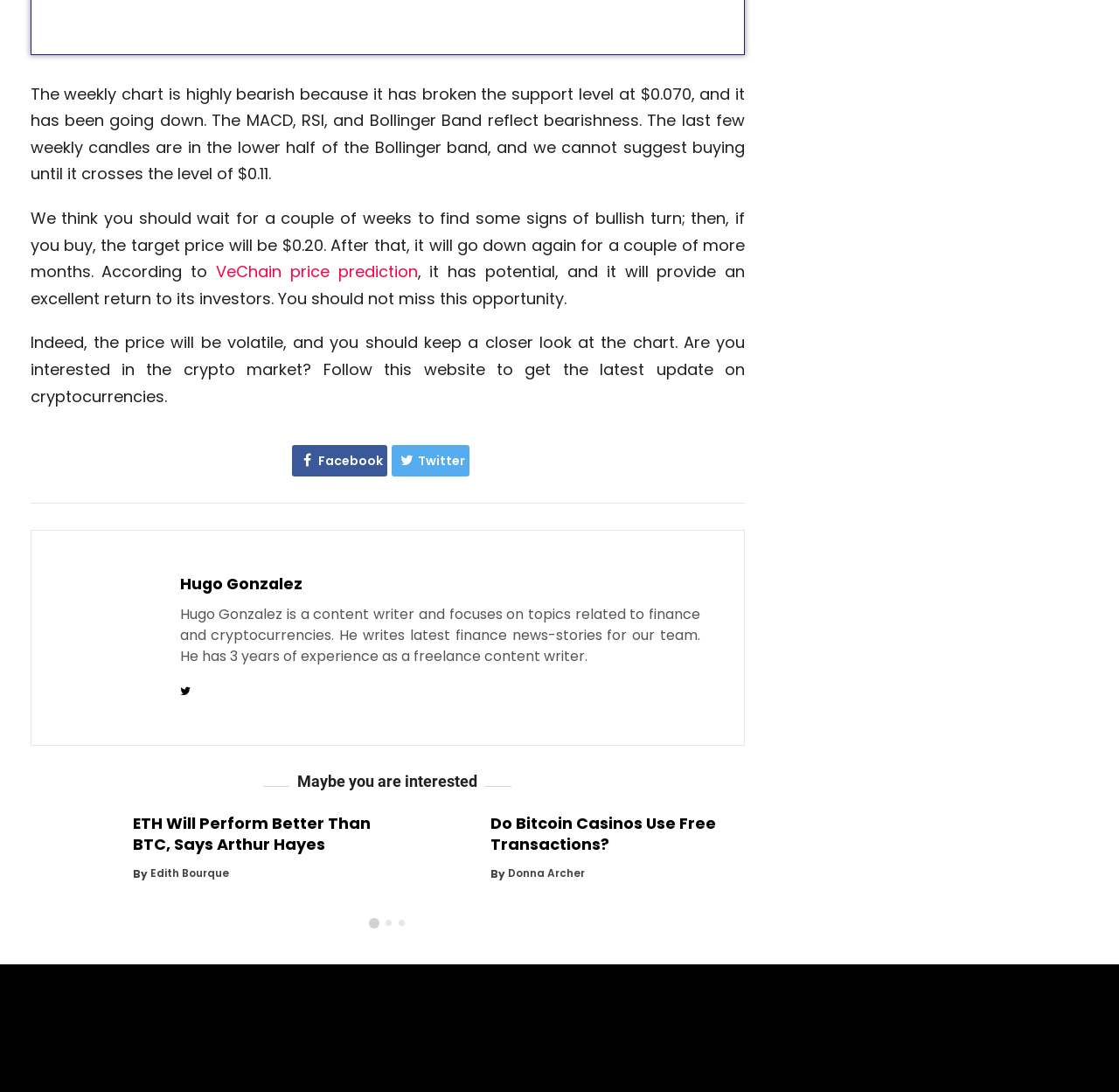Use a single word or phrase to answer the question:
How many years of experience does Hugo Gonzalez have as a freelance content writer?

3 years